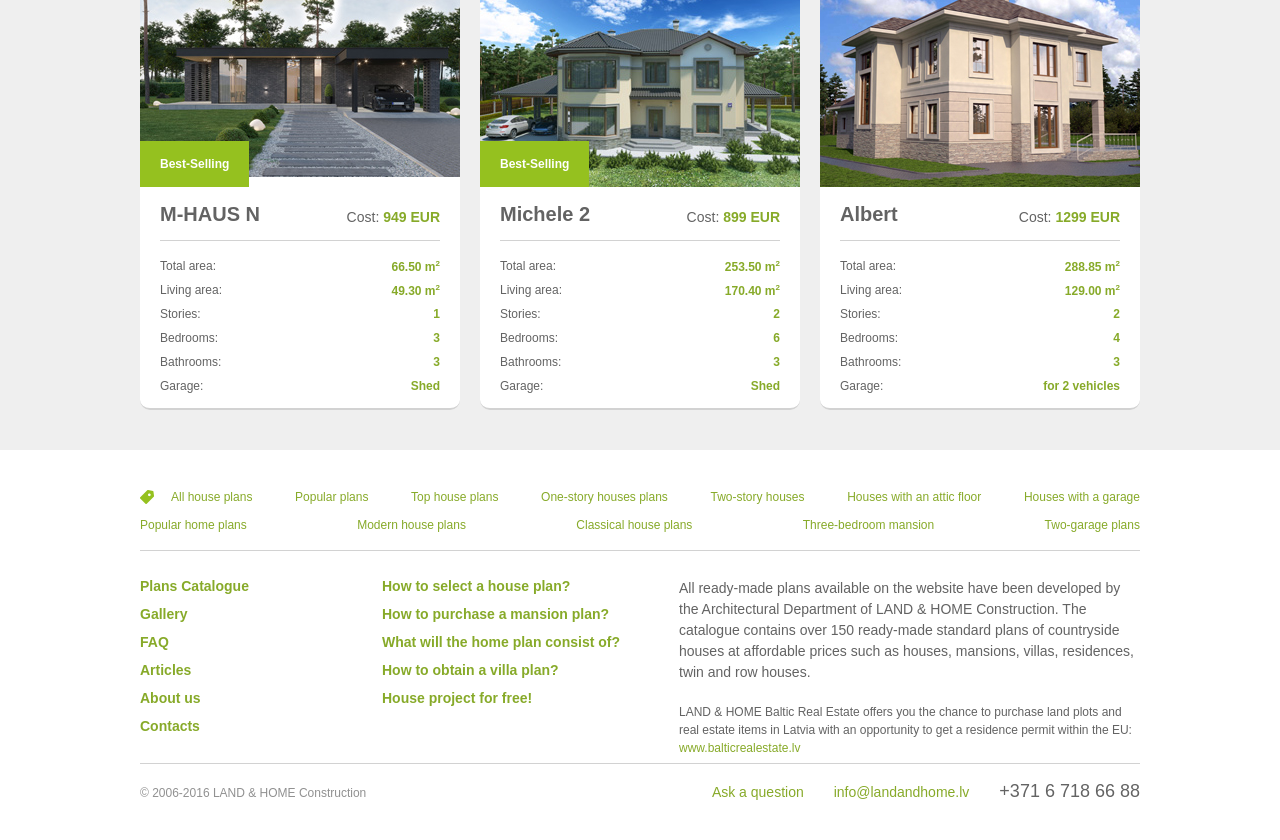How many links are there in the 'Popular plans' section?
Answer with a single word or phrase by referring to the visual content.

9